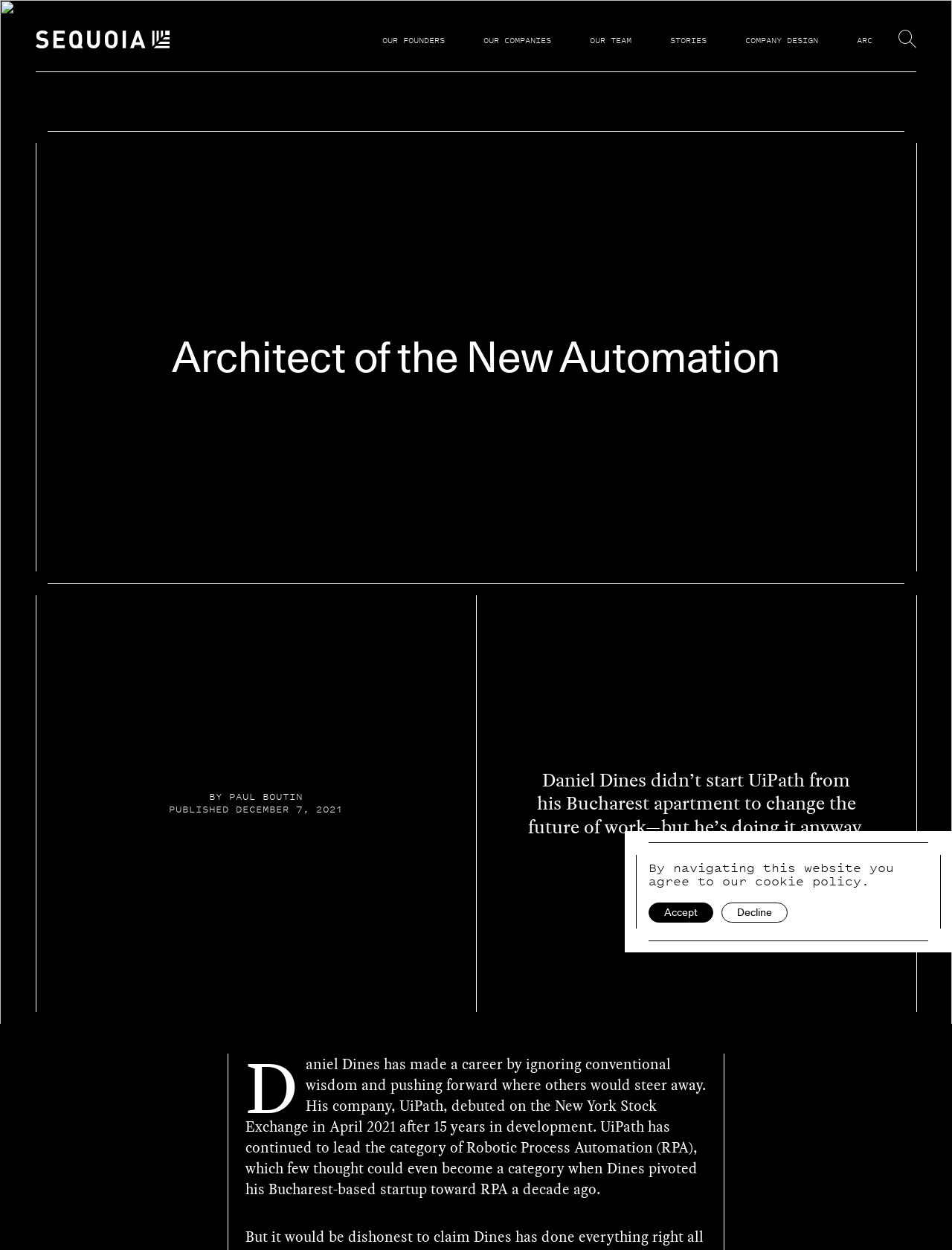Please locate the clickable area by providing the bounding box coordinates to follow this instruction: "View OUR FOUNDERS".

[0.402, 0.028, 0.467, 0.037]